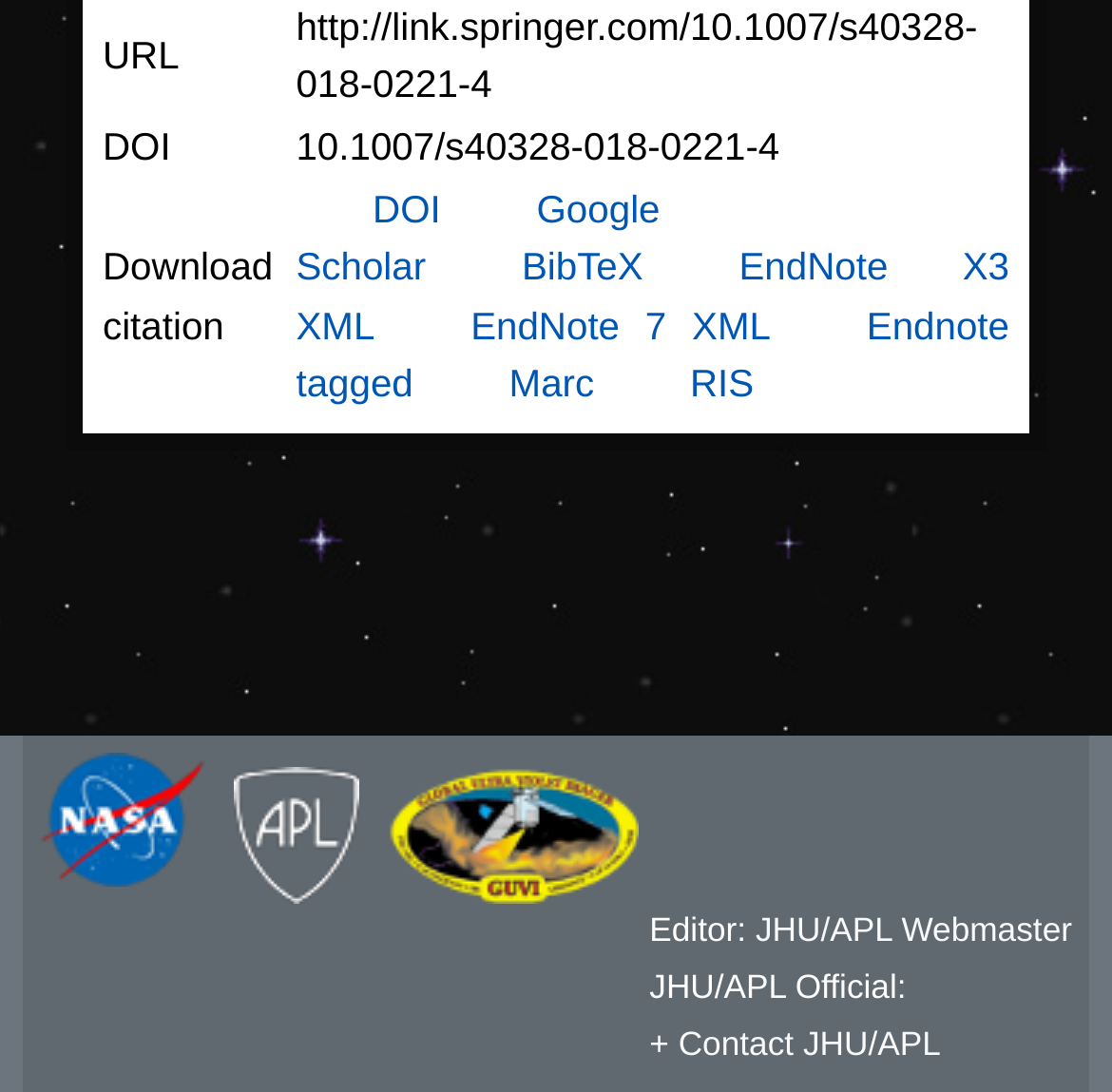Locate the bounding box coordinates of the region to be clicked to comply with the following instruction: "Contact JHU/APL". The coordinates must be four float numbers between 0 and 1, in the form [left, top, right, bottom].

[0.679, 0.835, 0.964, 0.869]